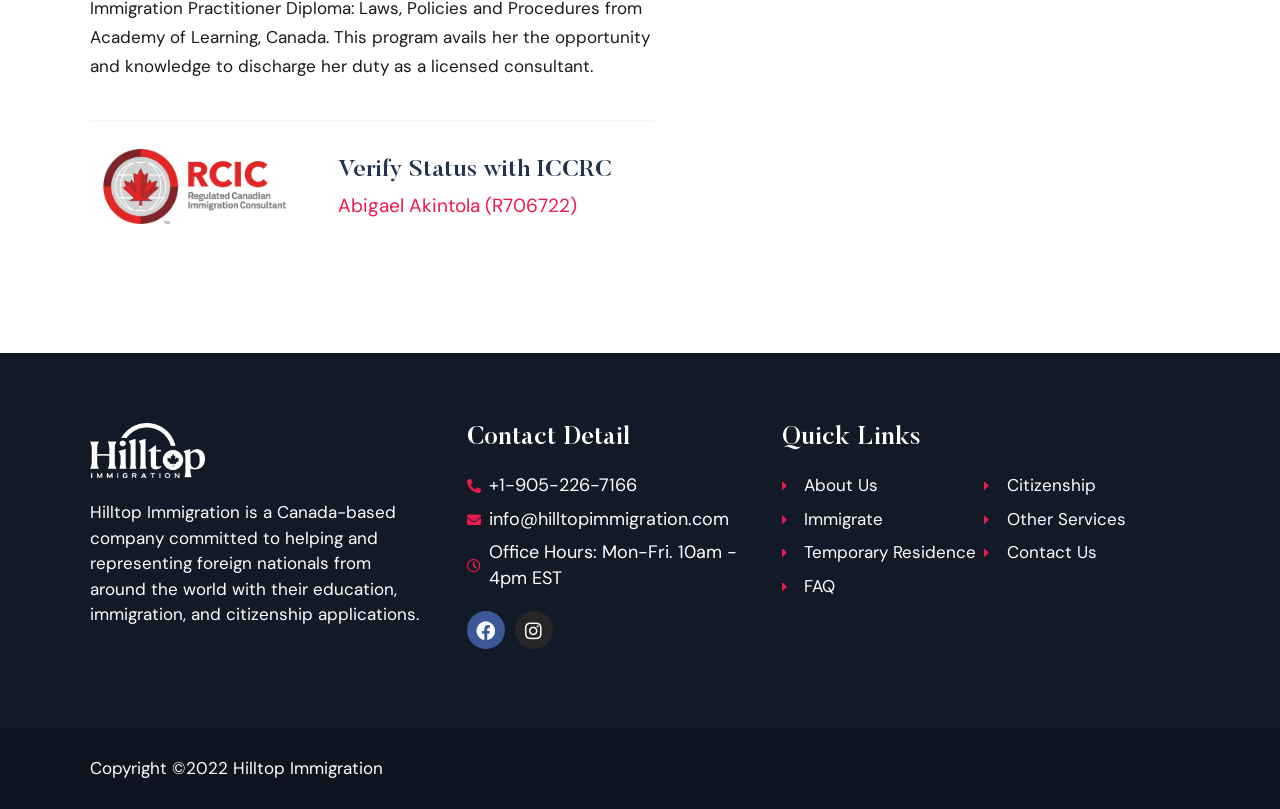Find the bounding box of the element with the following description: "Instagram". The coordinates must be four float numbers between 0 and 1, formatted as [left, top, right, bottom].

[0.402, 0.756, 0.432, 0.803]